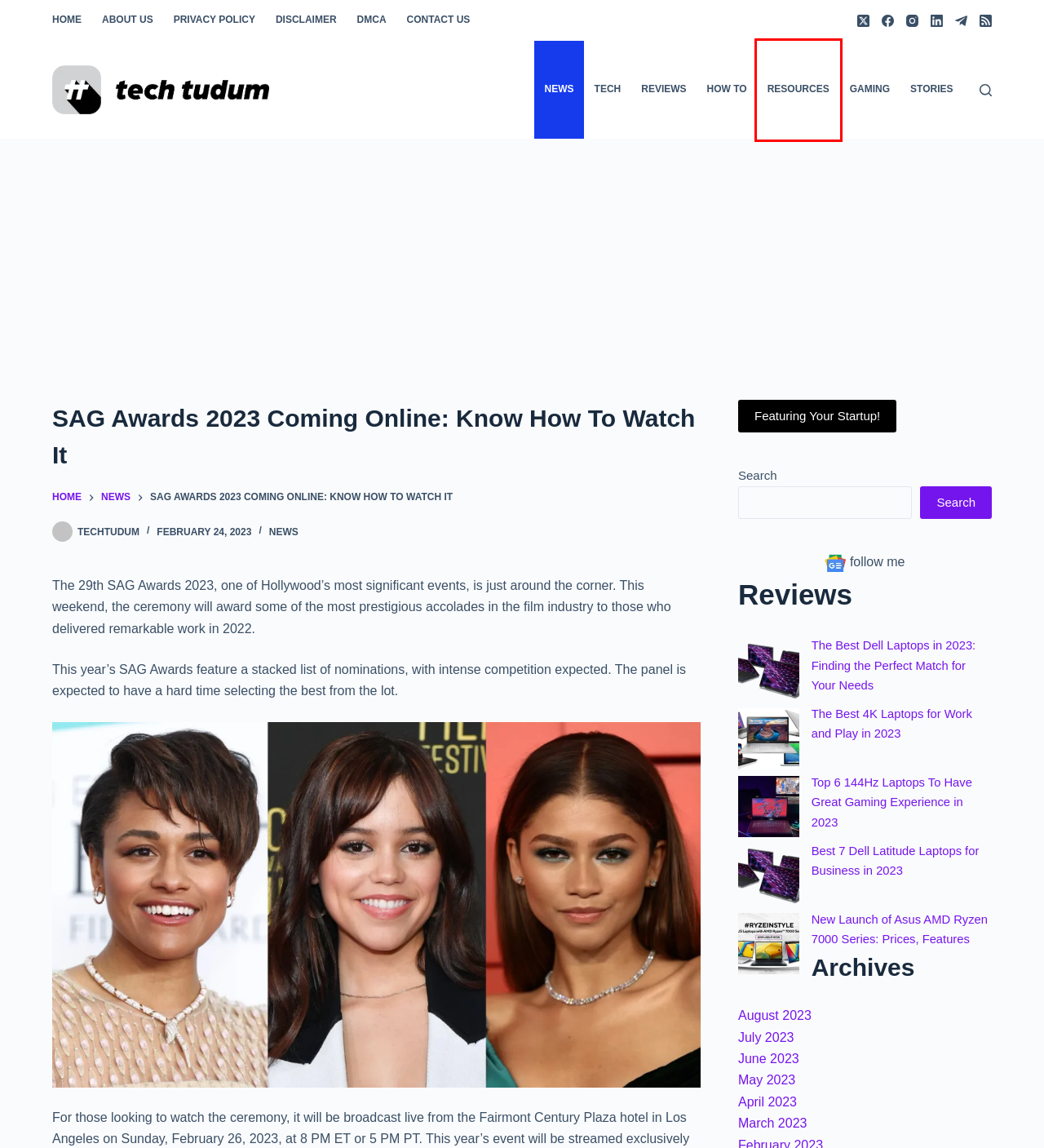A screenshot of a webpage is given with a red bounding box around a UI element. Choose the description that best matches the new webpage shown after clicking the element within the red bounding box. Here are the candidates:
A. June 2023 - TechTudum
B. Resources - TechTudum
C. March 2023 - TechTudum
D. Stories - TechTudum
E. Get your startup featured on TechTudum! - TechTudum
F. August 2023 - TechTudum
G. techtudum - TechTudum
H. Contact us - TechTudum

B